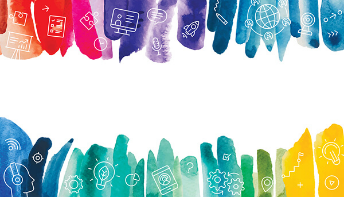What topics is the artistic design suitable for?
Examine the image closely and answer the question with as much detail as possible.

The caption states that the artistic design creates an engaging visual frame for content related to digital marketing, communication strategies, or social media topics, implying that the design is suitable for these topics.